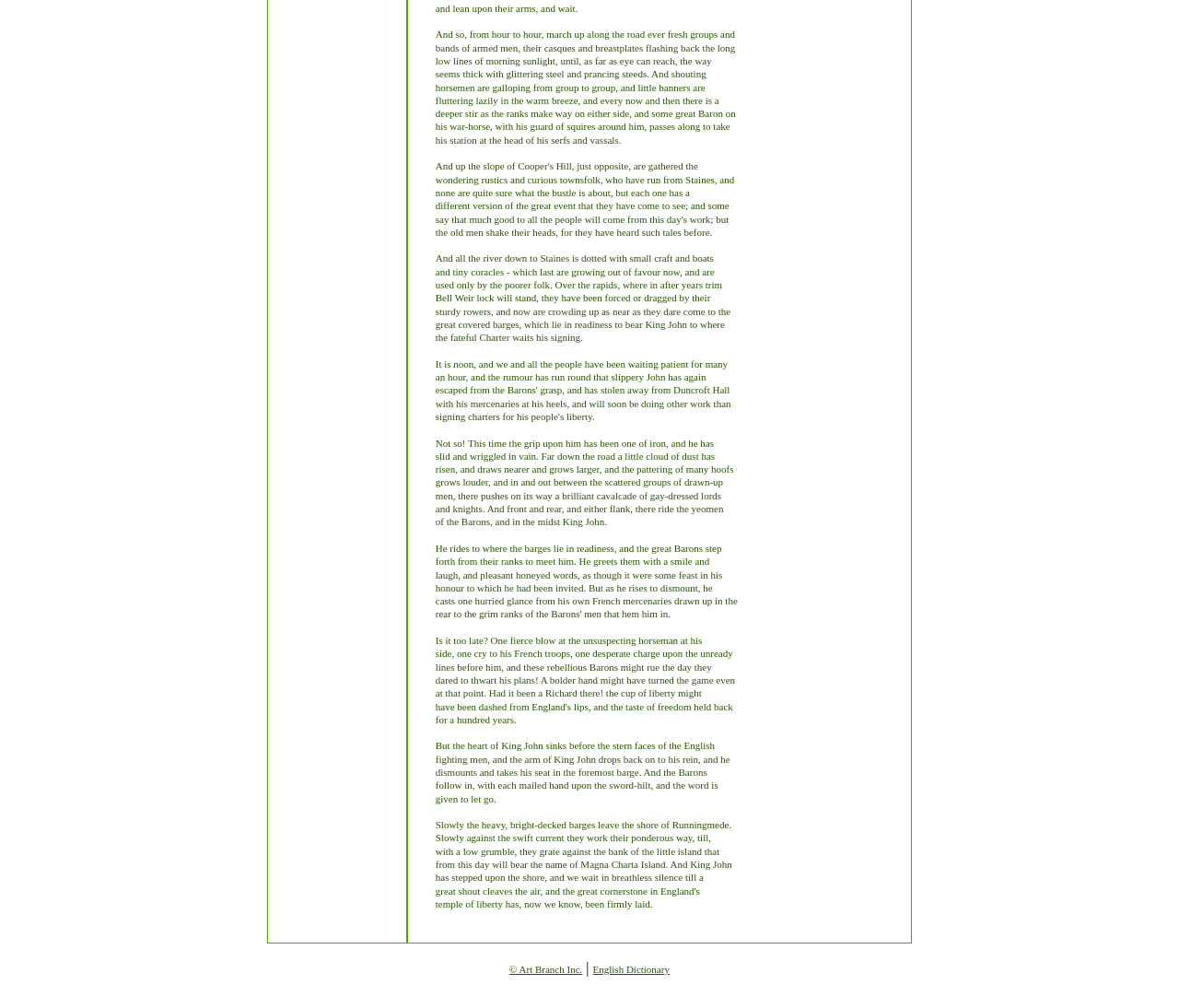Given the element description "English Dictionary", identify the bounding box of the corresponding UI element.

[0.503, 0.956, 0.568, 0.967]